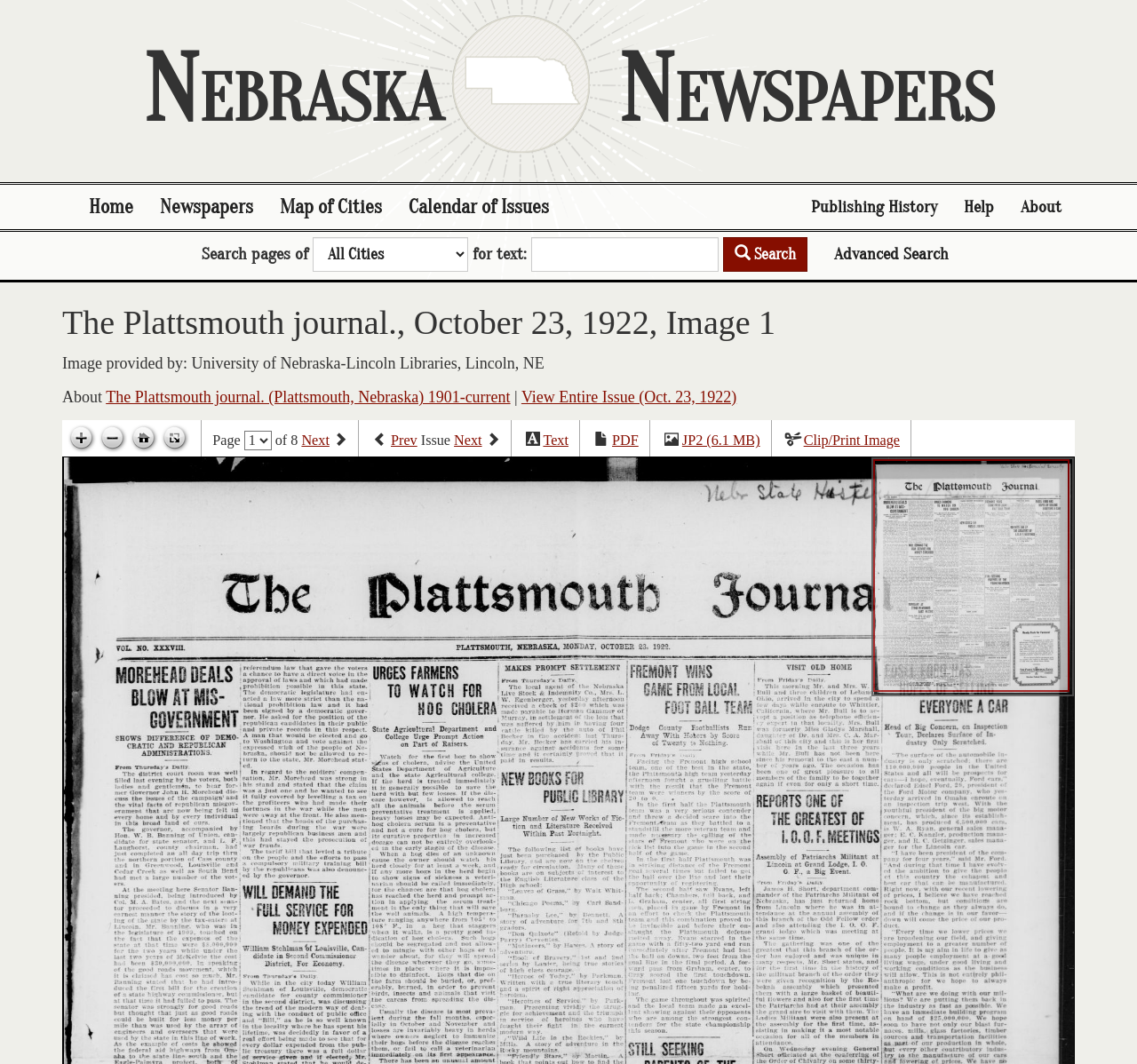Please answer the following question using a single word or phrase: 
What is the current page number?

1